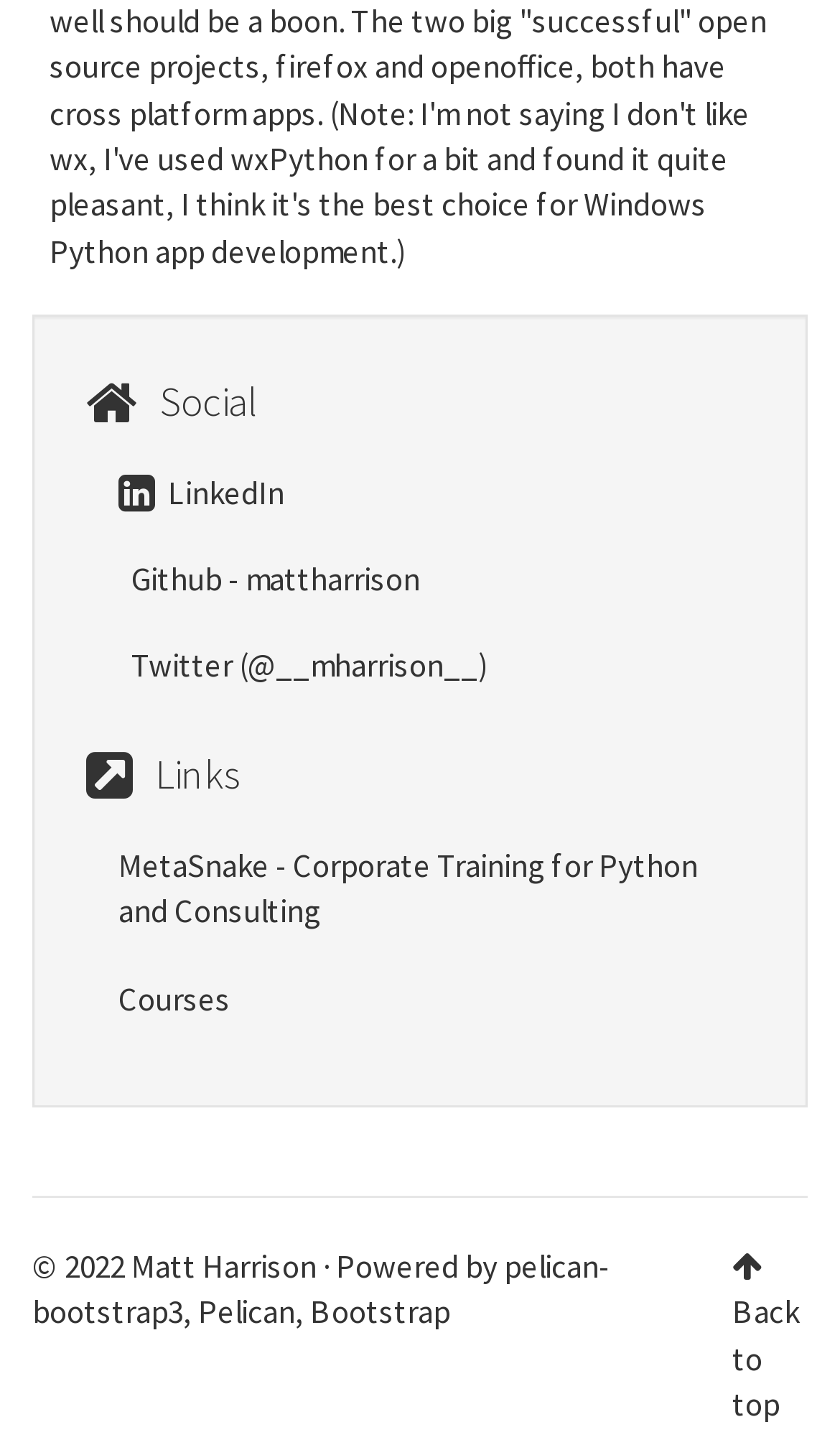Please specify the bounding box coordinates for the clickable region that will help you carry out the instruction: "Go to Twitter page".

[0.141, 0.445, 0.582, 0.473]